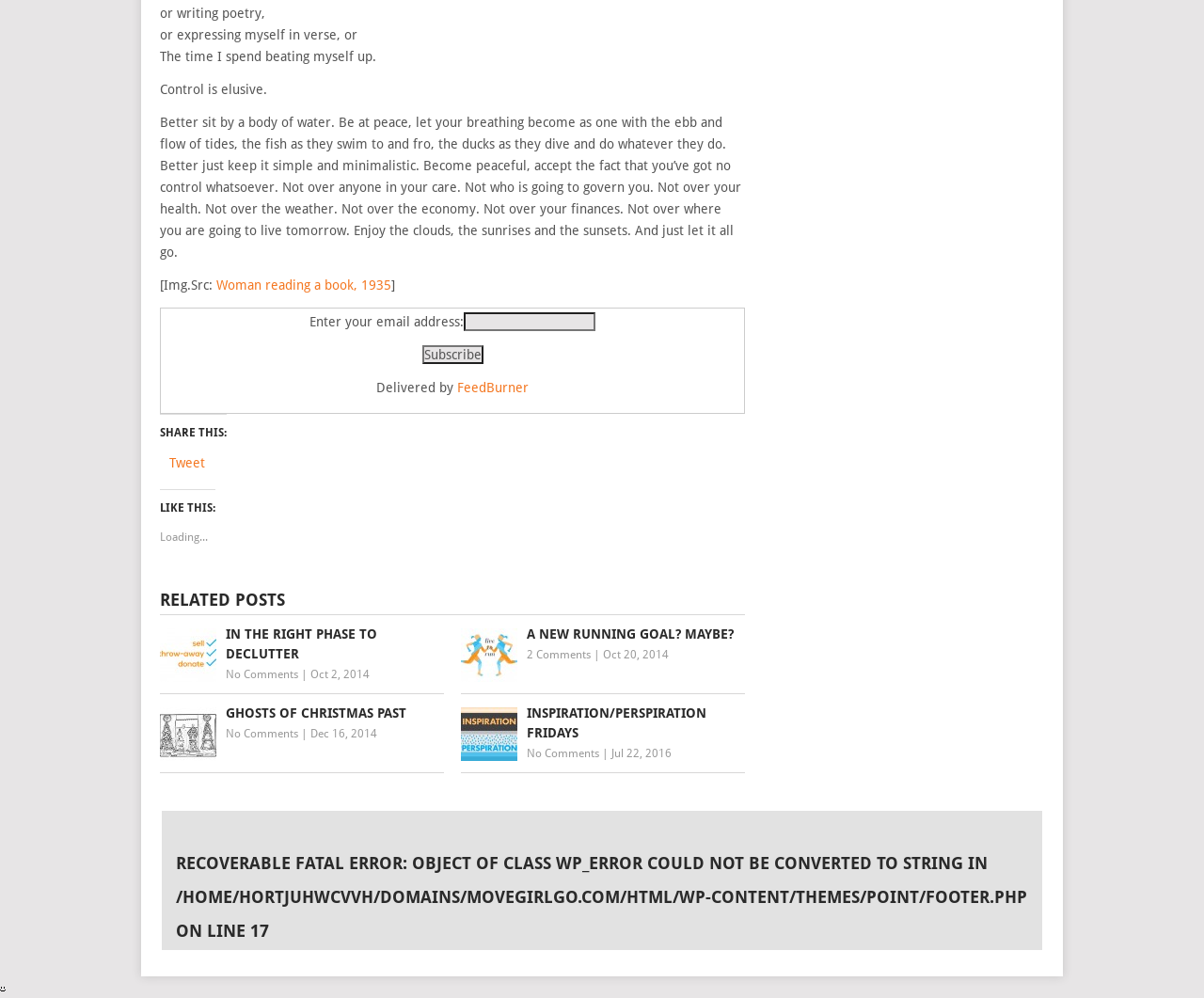Please find the bounding box coordinates for the clickable element needed to perform this instruction: "Subscribe".

[0.35, 0.346, 0.401, 0.365]